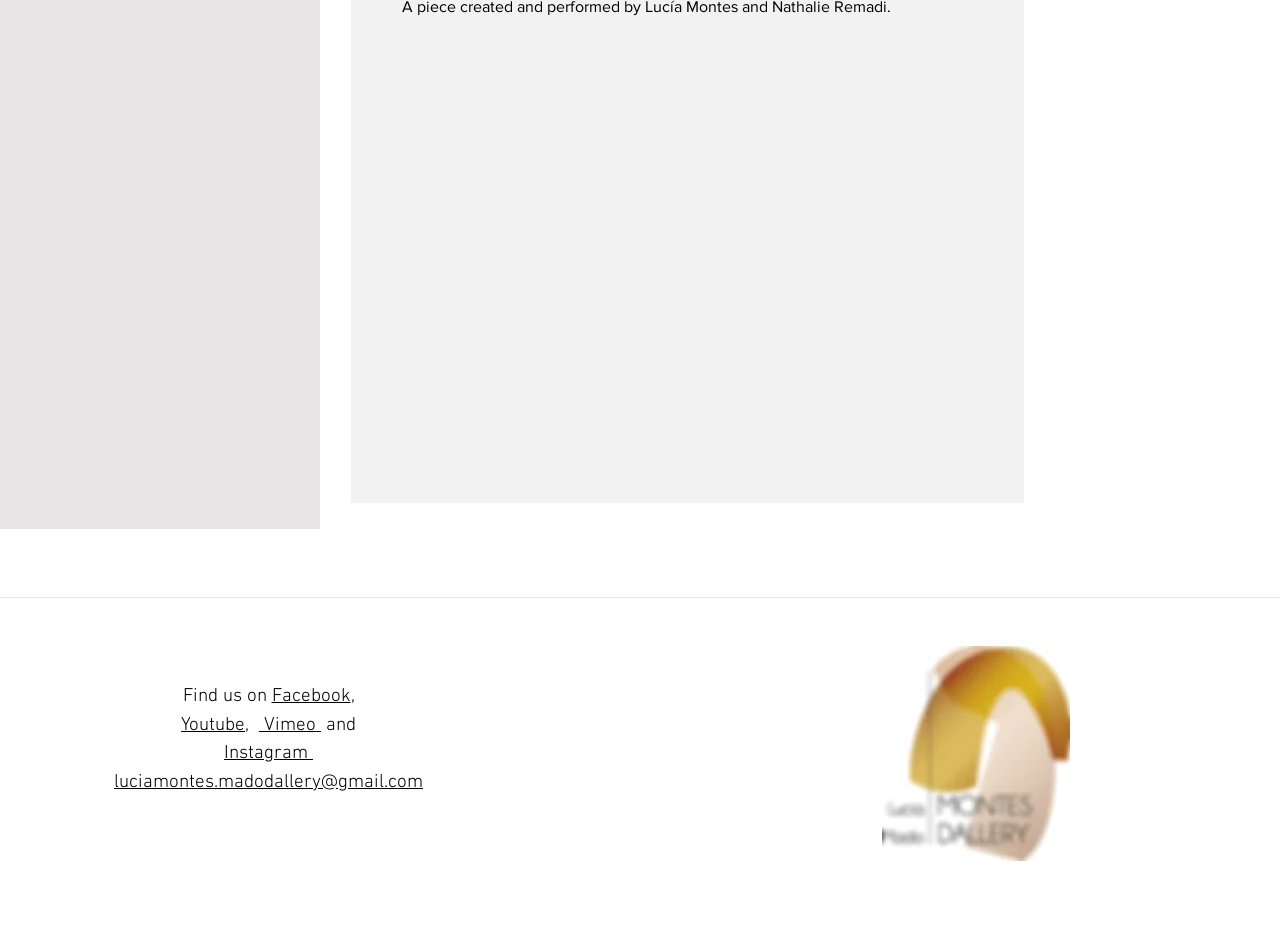Use a single word or phrase to answer this question: 
What is the layout of the social media links on the webpage?

Horizontal